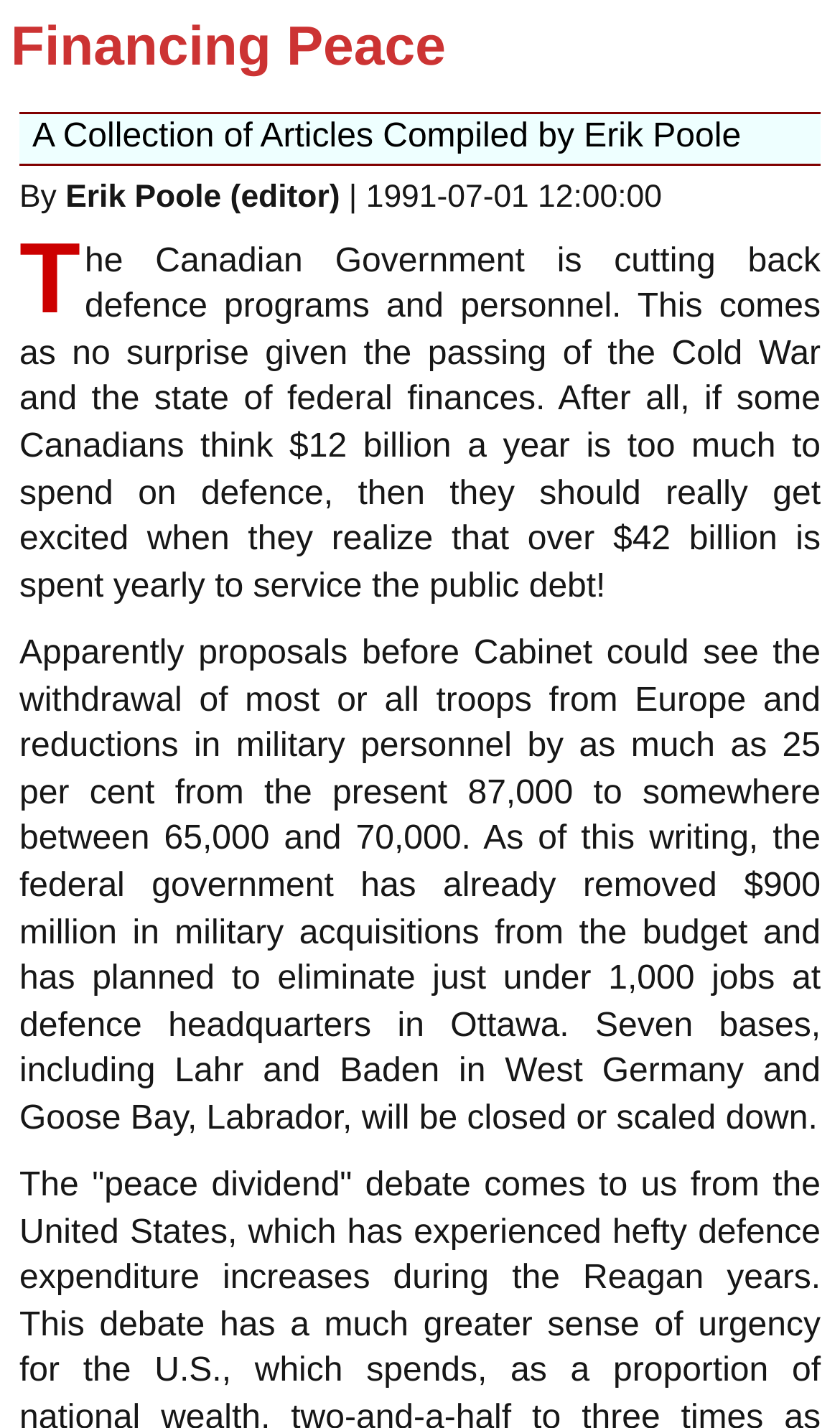What is the date mentioned in the article?
Based on the image, give a concise answer in the form of a single word or short phrase.

1991-07-01